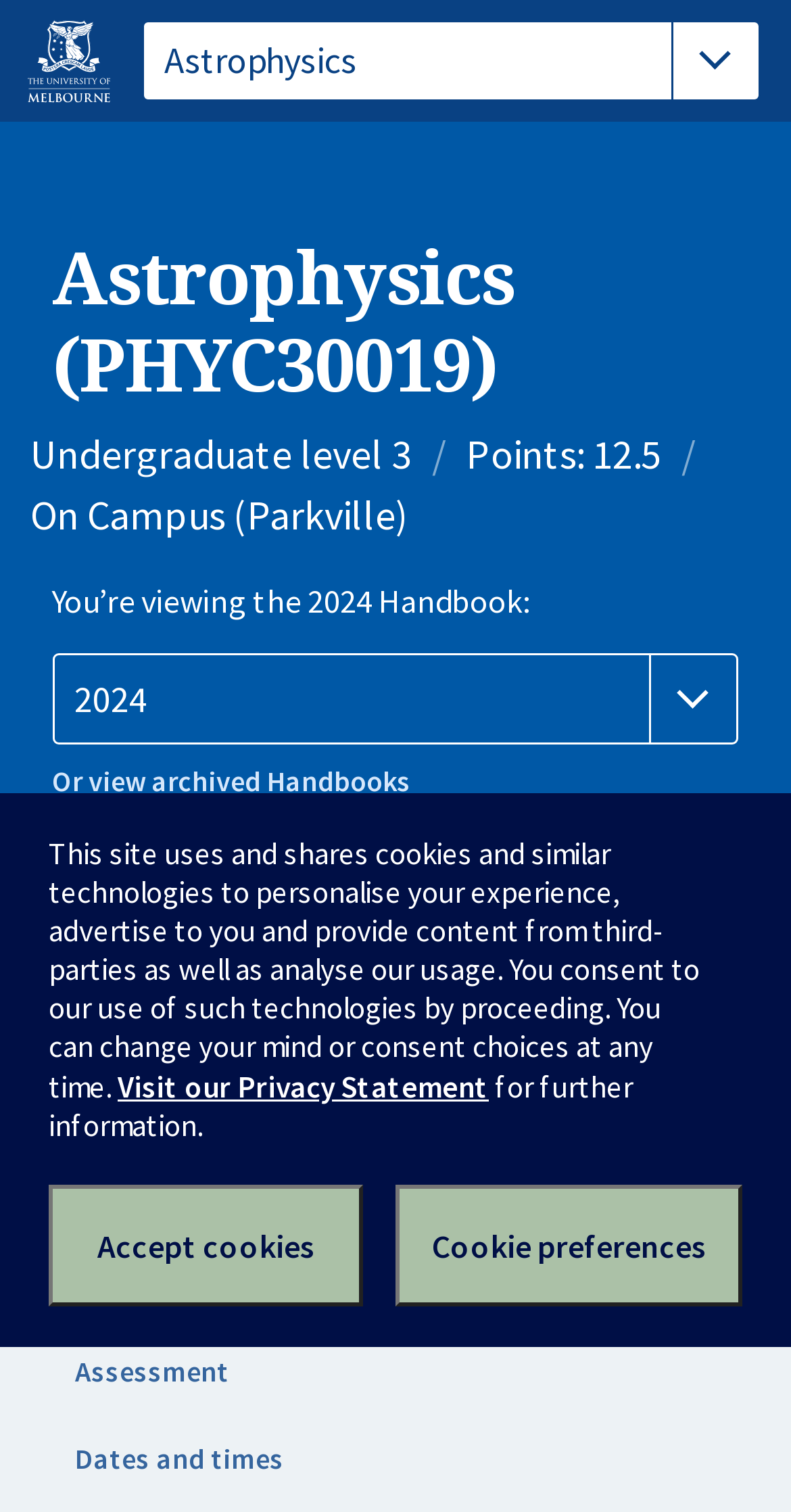What is the name of the university?
Please respond to the question with as much detail as possible.

I determined the answer by looking at the top-left corner of the webpage, where I found a link with the text 'The University of Melbourne homepage' and an image with the same description. This suggests that the webpage is part of The University of Melbourne's website.